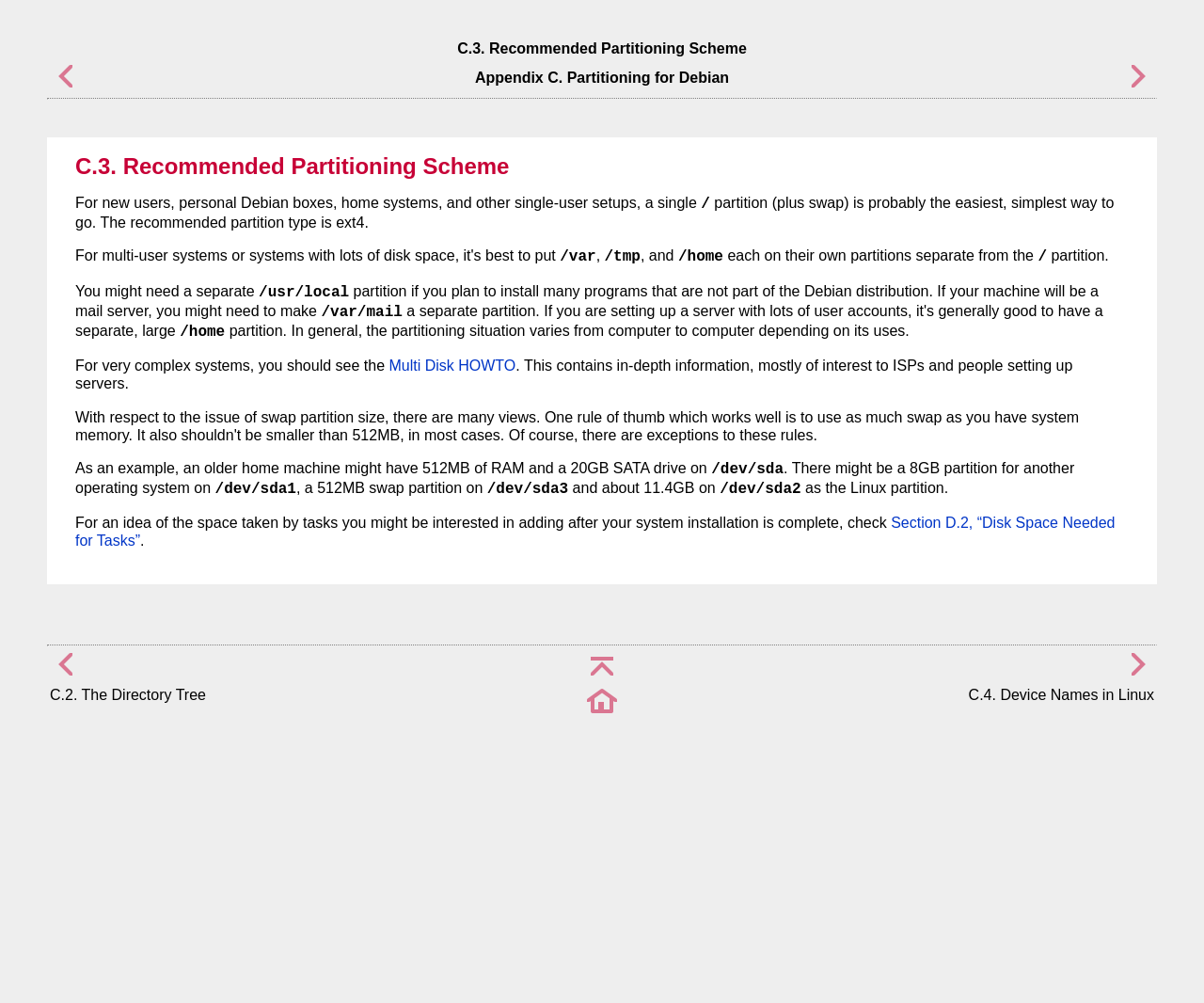Describe all visible elements and their arrangement on the webpage.

The webpage is about the recommended partitioning scheme for Debian systems. At the top, there is a navigation header with links to "Prev", "Appendix C. Partitioning for Debian", and "Next". Below the navigation header, there is a horizontal separator.

The main content of the page is divided into several sections. The first section has a heading "C.3. Recommended Partitioning Scheme" and provides an introduction to the recommended partitioning scheme for new users, personal Debian boxes, home systems, and other single-user setups. The text explains that a single partition (plus swap) is the easiest and simplest way to go, and recommends using the ext4 partition type.

The next section discusses the importance of having separate partitions for /var, /tmp, and /home. It also mentions that a separate /usr/local partition might be needed if many programs not part of the Debian distribution are to be installed.

The following section provides an example of a partitioning scheme for an older home machine with 512MB of RAM and a 20GB SATA drive. The example includes a 8GB partition for another operating system, a 512MB swap partition, and about 11.4GB for the Linux partition.

The page also includes a link to "Section D.2, “Disk Space Needed for Tasks”" for an idea of the space taken by tasks that might be added after system installation.

At the bottom of the page, there is a navigation footer with links to "Prev", "Up", "Next", "C.2. The Directory Tree", "Home", and "C.4. Device Names in Linux".